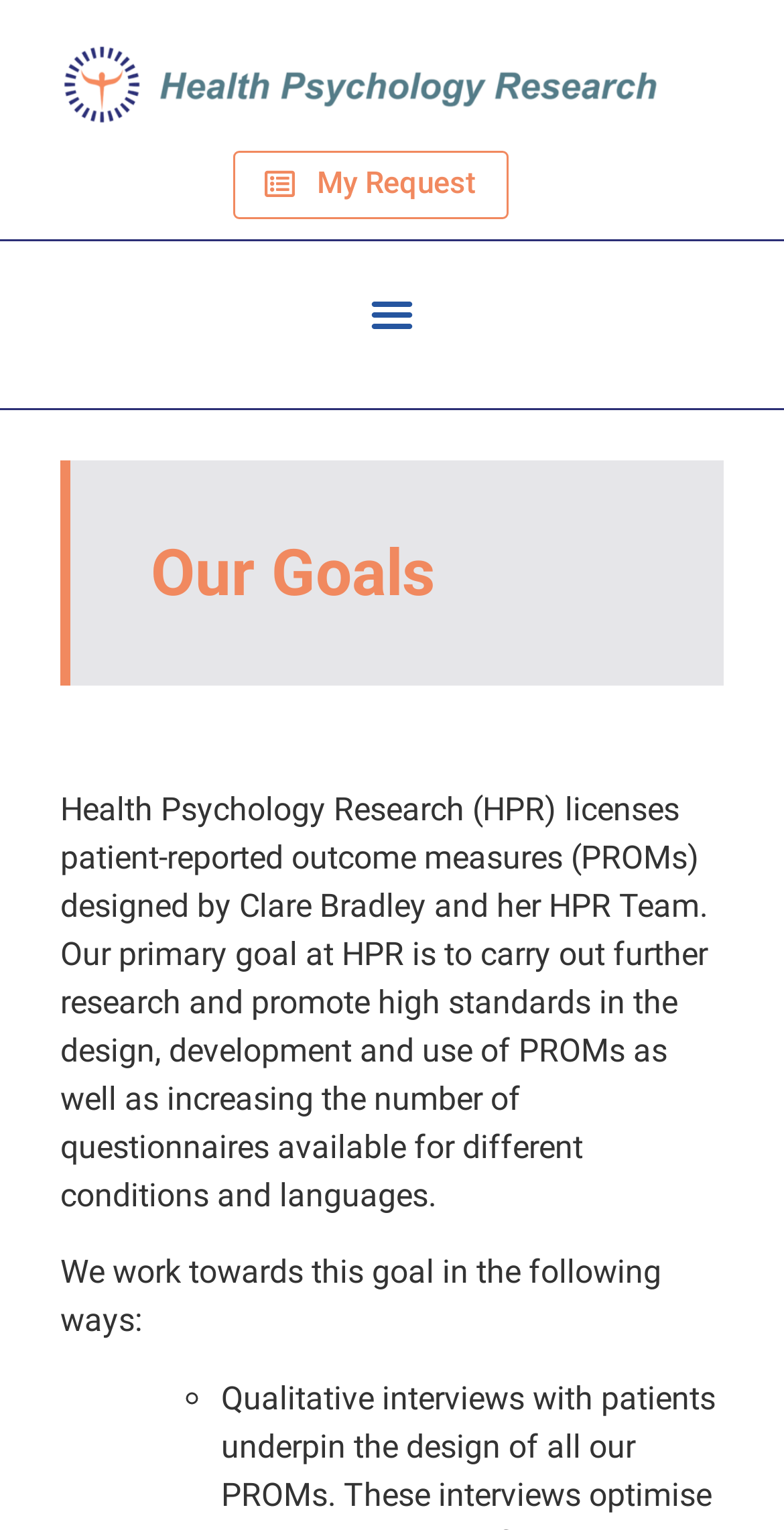What is the bounding box coordinate of the 'My Request' link?
Answer the question using a single word or phrase, according to the image.

[0.296, 0.098, 0.647, 0.143]